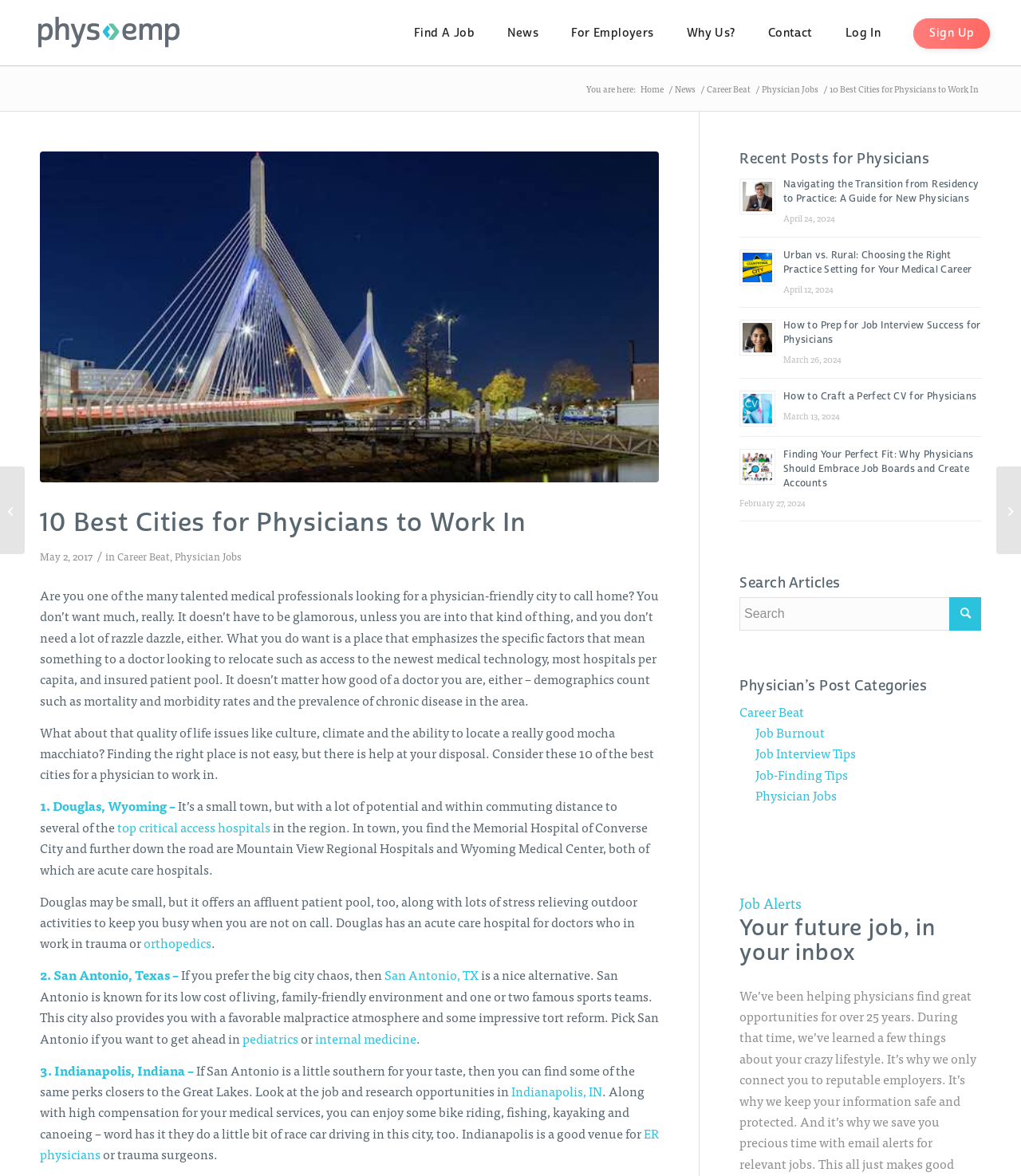Please find the bounding box coordinates of the element that you should click to achieve the following instruction: "Explore the 'Career Beat' category". The coordinates should be presented as four float numbers between 0 and 1: [left, top, right, bottom].

[0.69, 0.071, 0.738, 0.081]